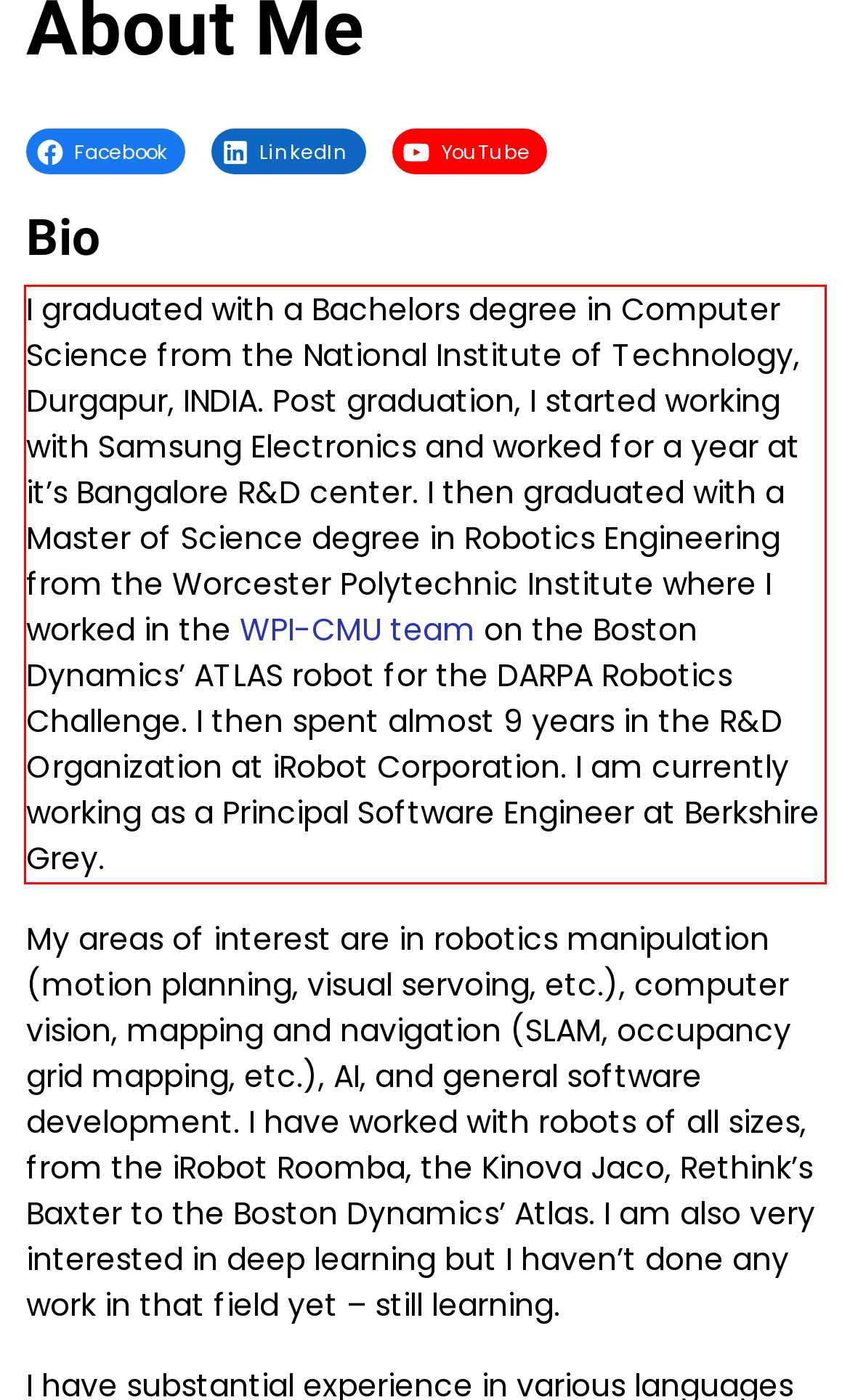There is a screenshot of a webpage with a red bounding box around a UI element. Please use OCR to extract the text within the red bounding box.

I graduated with a Bachelors degree in Computer Science from the National Institute of Technology, Durgapur, INDIA. Post graduation, I started working with Samsung Electronics and worked for a year at it’s Bangalore R&D center. I then graduated with a Master of Science degree in Robotics Engineering from the Worcester Polytechnic Institute where I worked in the WPI-CMU team on the Boston Dynamics’ ATLAS robot for the DARPA Robotics Challenge. I then spent almost 9 years in the R&D Organization at iRobot Corporation. I am currently working as a Principal Software Engineer at Berkshire Grey.